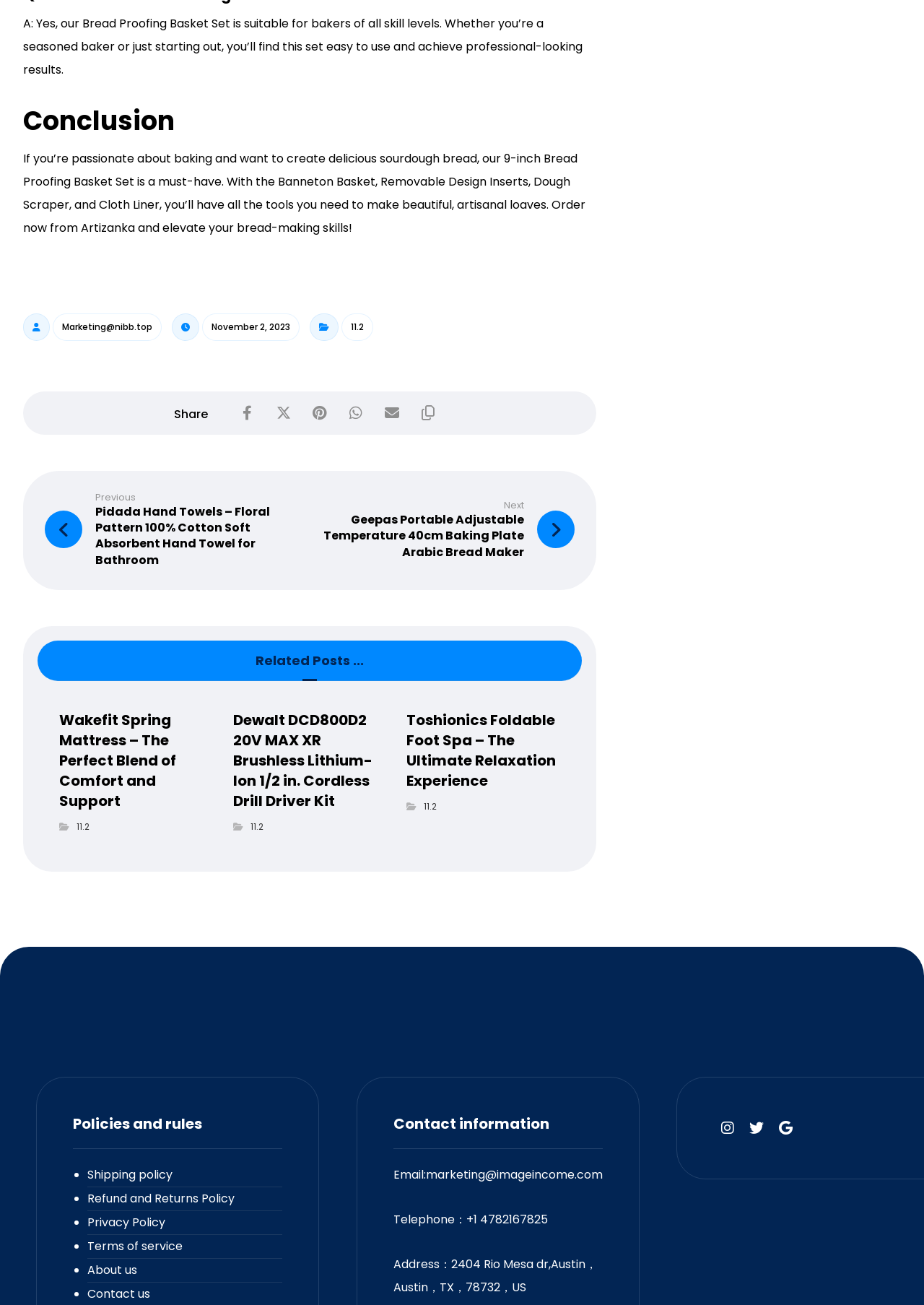Locate the bounding box coordinates of the element to click to perform the following action: 'Click on the 'Dewalt DCD800D2 20V MAX XR Brushless Lithium-Ion 1/2 in. Cordless Drill Driver Kit' link'. The coordinates should be given as four float values between 0 and 1, in the form of [left, top, right, bottom].

[0.252, 0.544, 0.418, 0.622]